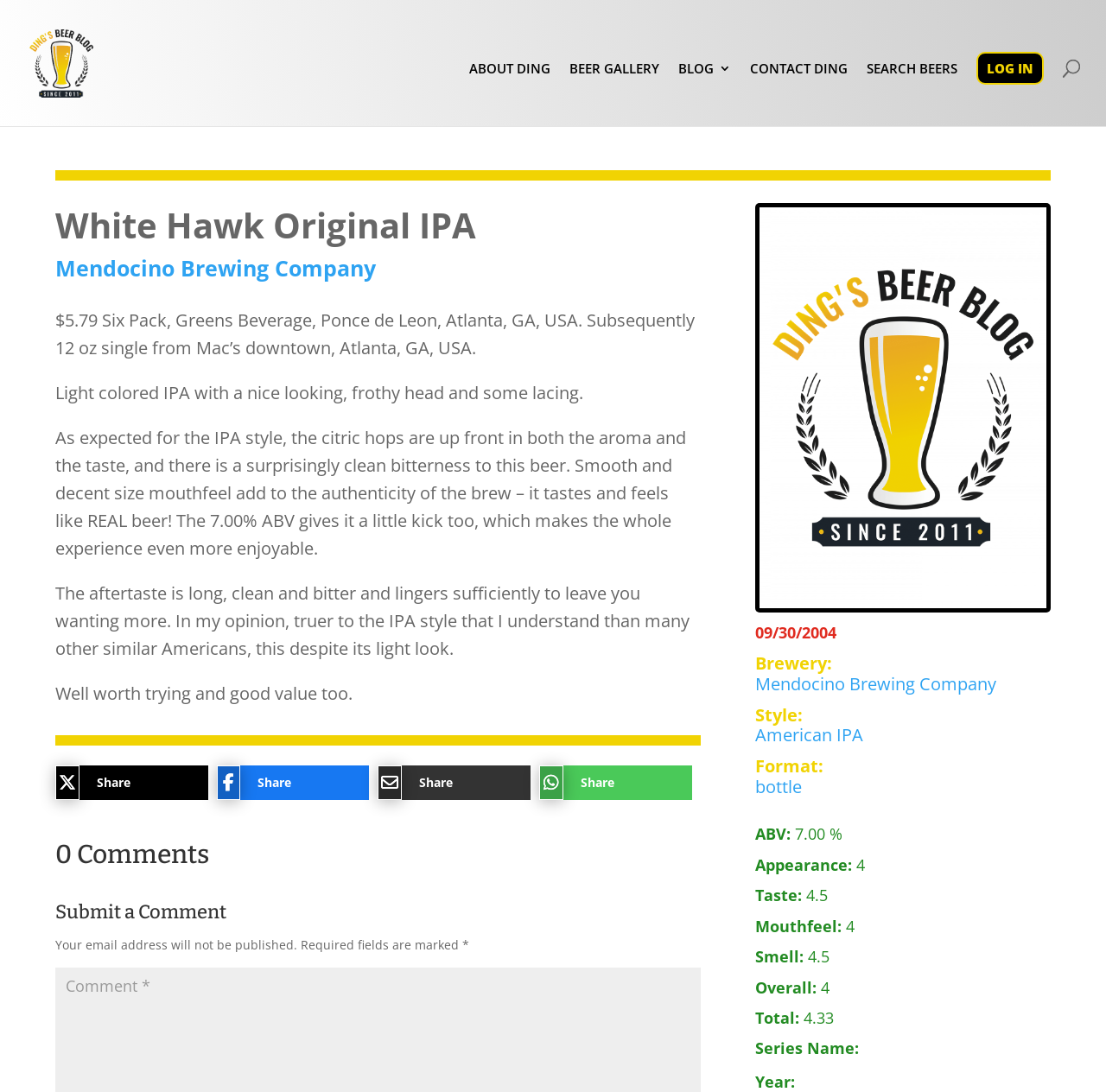Identify the bounding box coordinates for the element you need to click to achieve the following task: "Log in to the website". Provide the bounding box coordinates as four float numbers between 0 and 1, in the form [left, top, right, bottom].

[0.883, 0.047, 0.944, 0.078]